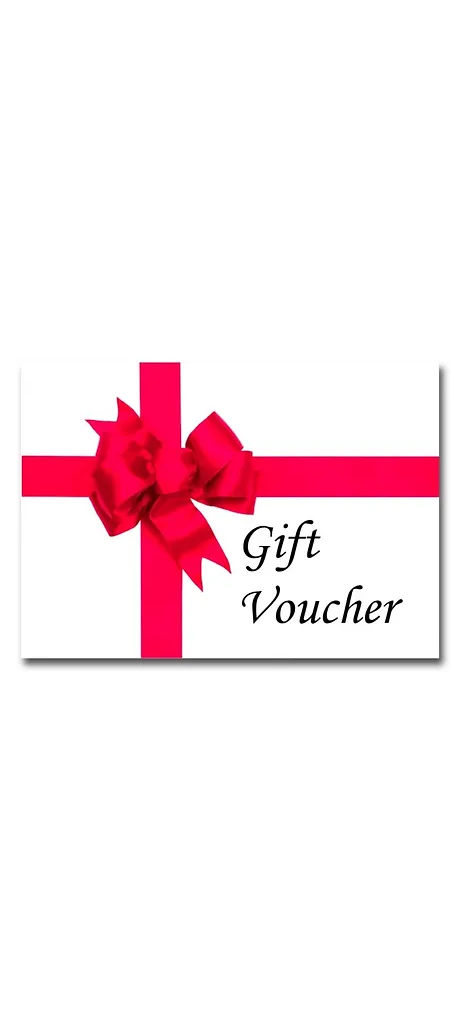Provide a one-word or brief phrase answer to the question:
What is written in elegant black lettering?

Gift Voucher